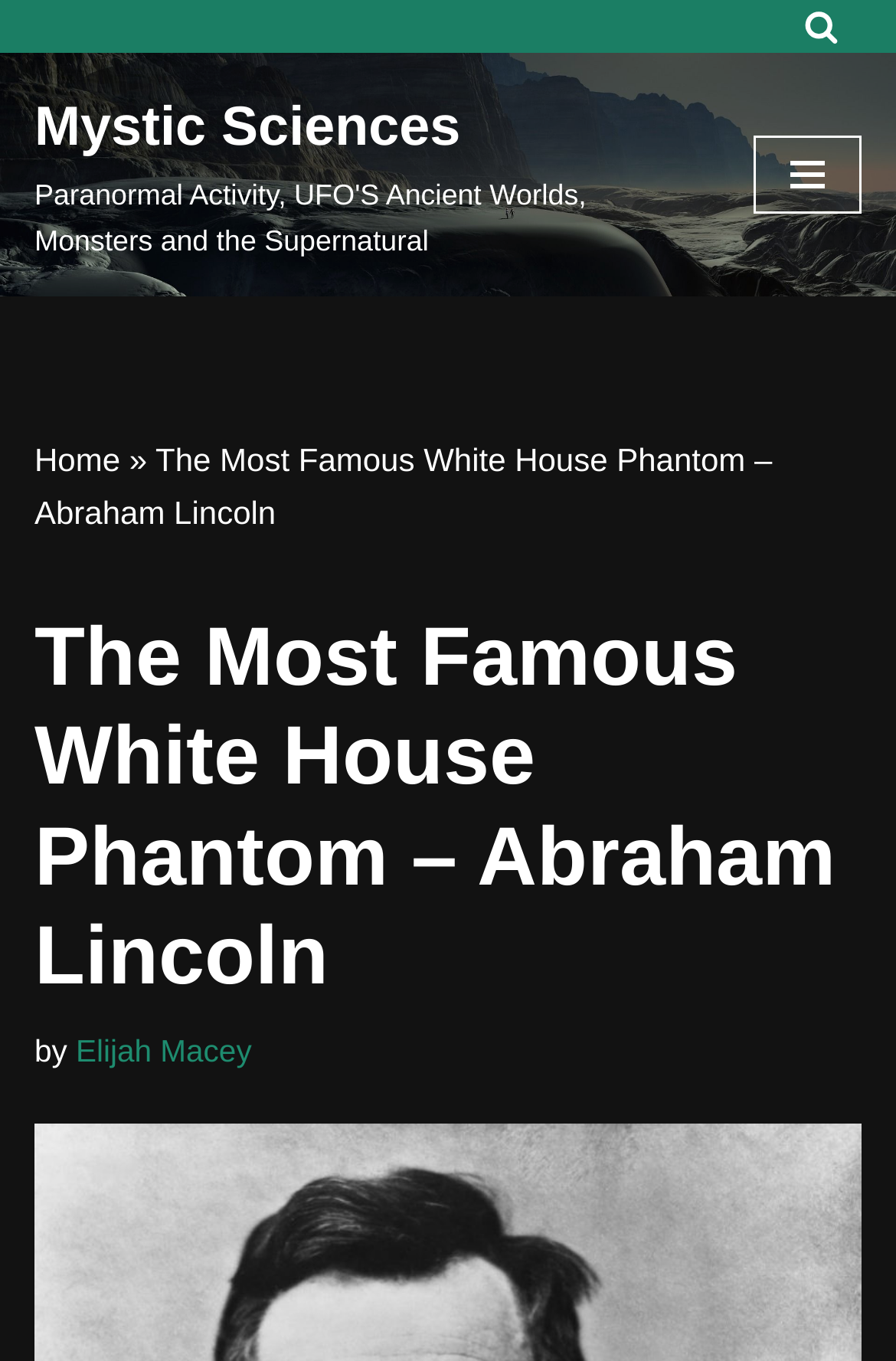Illustrate the webpage thoroughly, mentioning all important details.

The webpage is about Abraham Lincoln, the 16th president of the United States, and is titled "The Most Famous White House Phantom - Abraham Lincoln - Mystic Sciences". At the top left corner, there is a link to "Skip to content". On the top right corner, there is a search function, accompanied by a small image. Below the search function, there is a link to the website's main page, "Mystic Sciences Paranormal Activity, UFO'S Ancient Worlds, Monsters and the Supernatural". 

Next to the website's main page link, there is a navigation menu button. When expanded, the menu reveals a link to the "Home" page, followed by a separator symbol "»". The main title of the webpage, "The Most Famous White House Phantom – Abraham Lincoln", is displayed prominently, with the author's name, "Elijah Macey", mentioned below it. The main content of the webpage is likely to be an article about Abraham Lincoln, but the exact details are not provided.